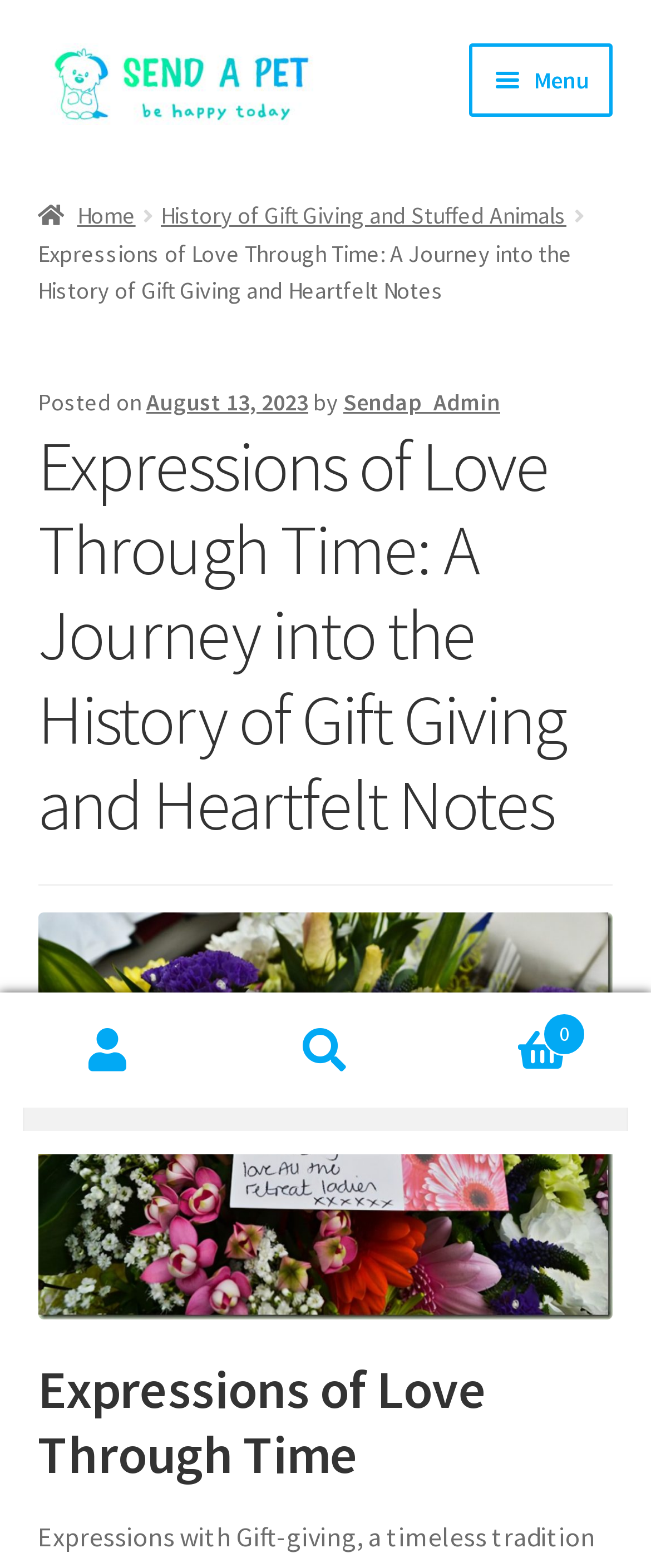What is the purpose of the search bar?
Based on the image, provide a one-word or brief-phrase response.

To search the website